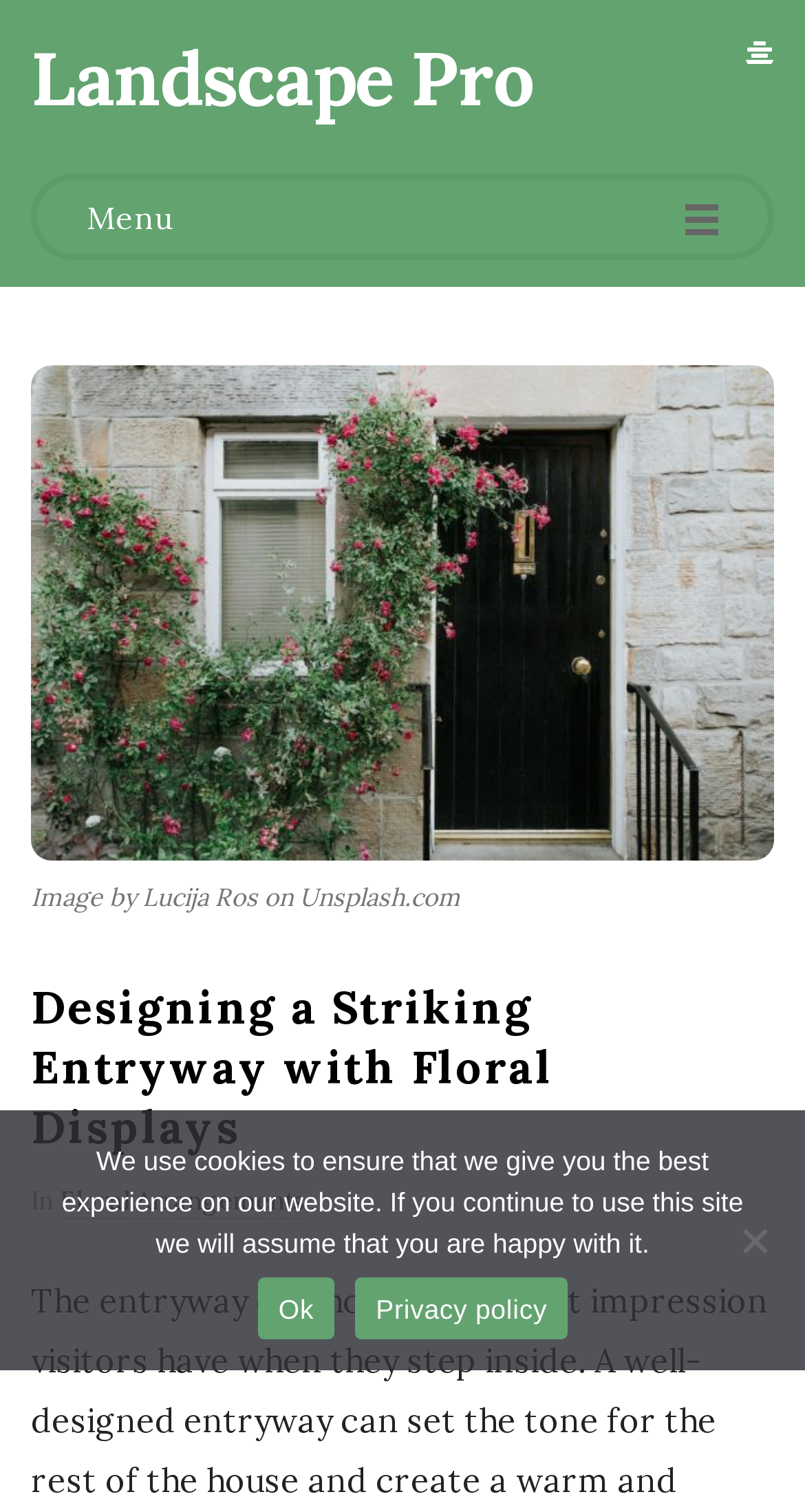What is the topic of the article?
Using the information from the image, answer the question thoroughly.

The topic of the article can be found in the heading element that says 'Designing a Striking Entryway with Floral Displays', which is located below the image of the floral entrance.